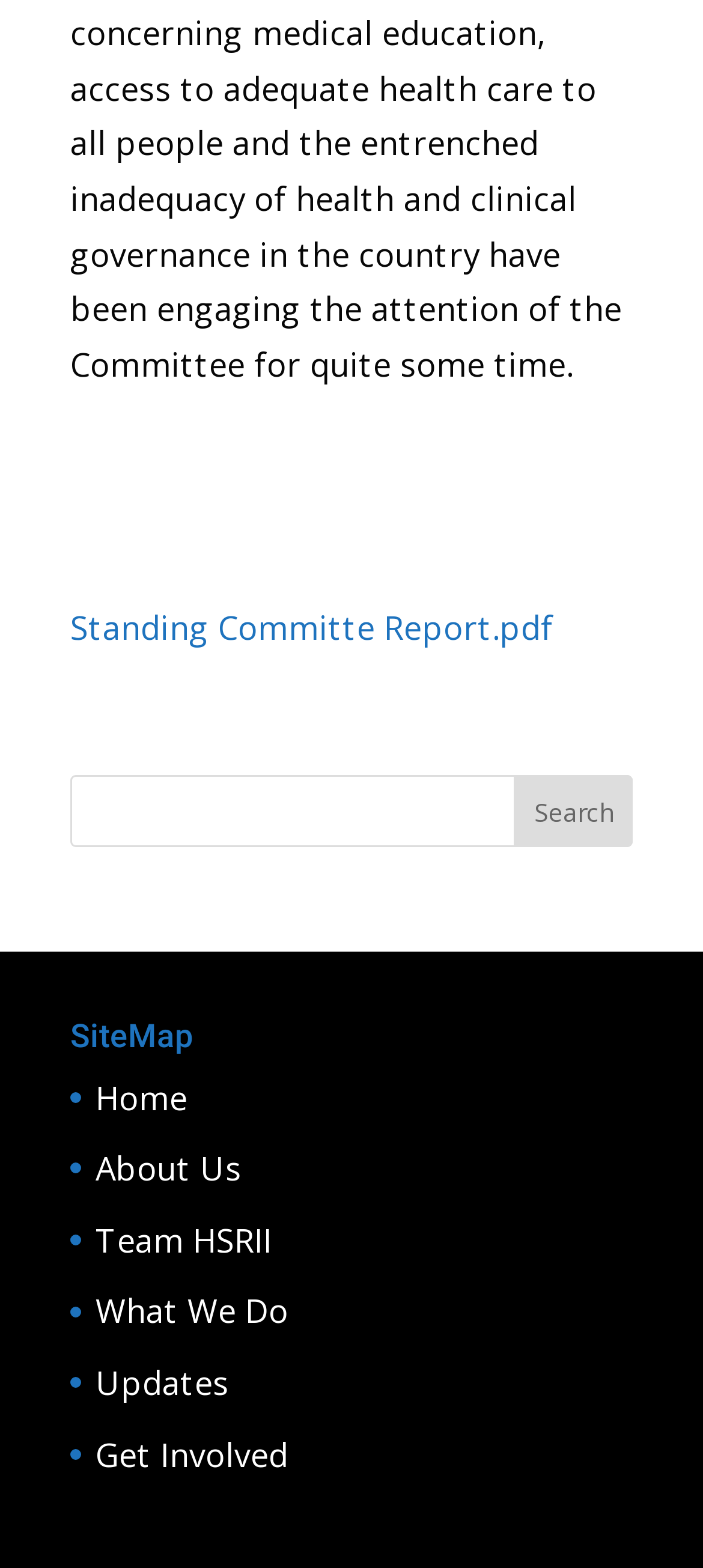Please provide the bounding box coordinates for the element that needs to be clicked to perform the following instruction: "Search for something". The coordinates should be given as four float numbers between 0 and 1, i.e., [left, top, right, bottom].

[0.1, 0.494, 0.9, 0.54]